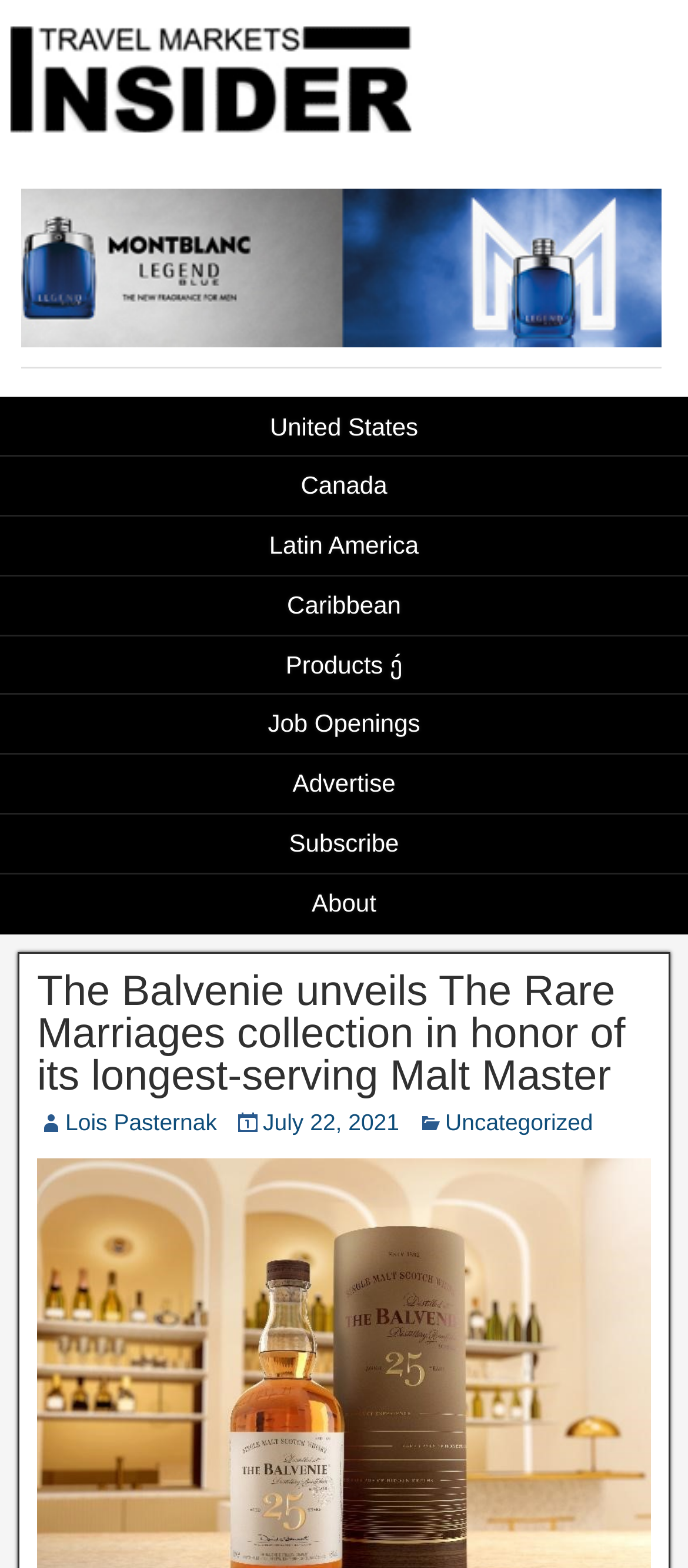Locate the coordinates of the bounding box for the clickable region that fulfills this instruction: "Click on the United States link".

[0.0, 0.254, 1.0, 0.29]